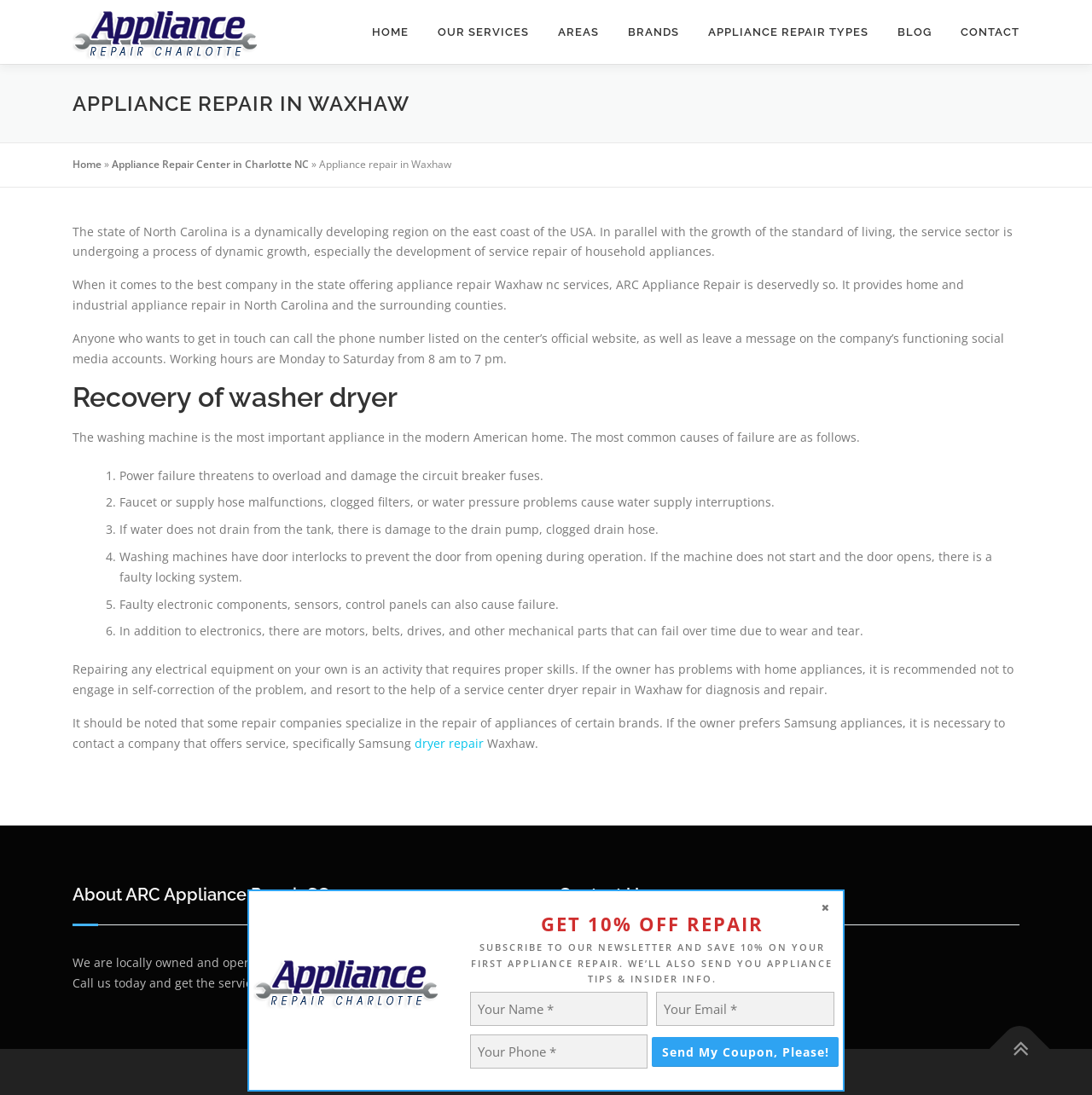Find the bounding box coordinates for the area that should be clicked to accomplish the instruction: "Click the 'Send My Coupon, Please!' button".

[0.597, 0.947, 0.768, 0.974]